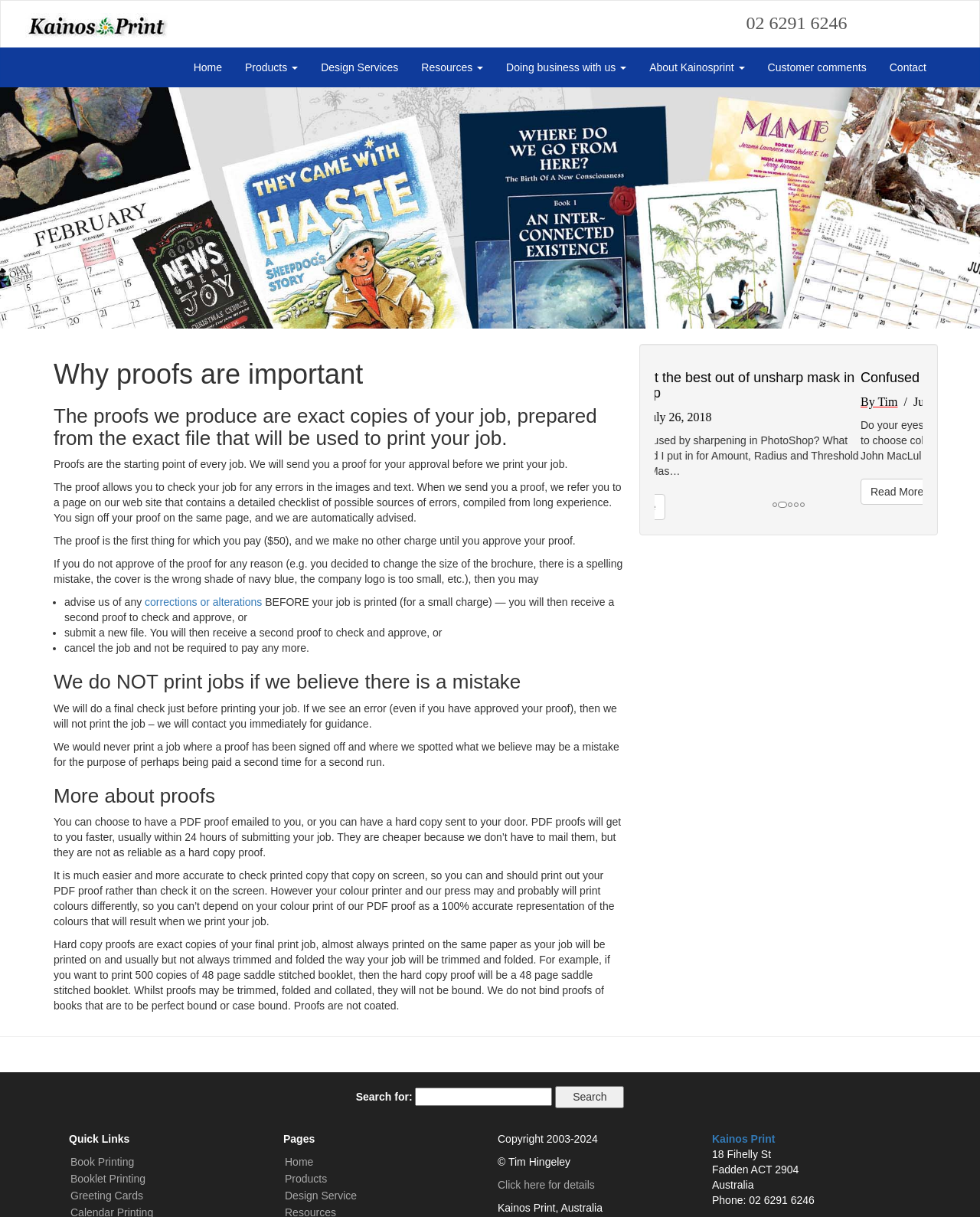Determine the bounding box coordinates of the UI element described below. Use the format (top-left x, top-left y, bottom-right x, bottom-right y) with floating point numbers between 0 and 1: Customer comments

[0.772, 0.04, 0.896, 0.071]